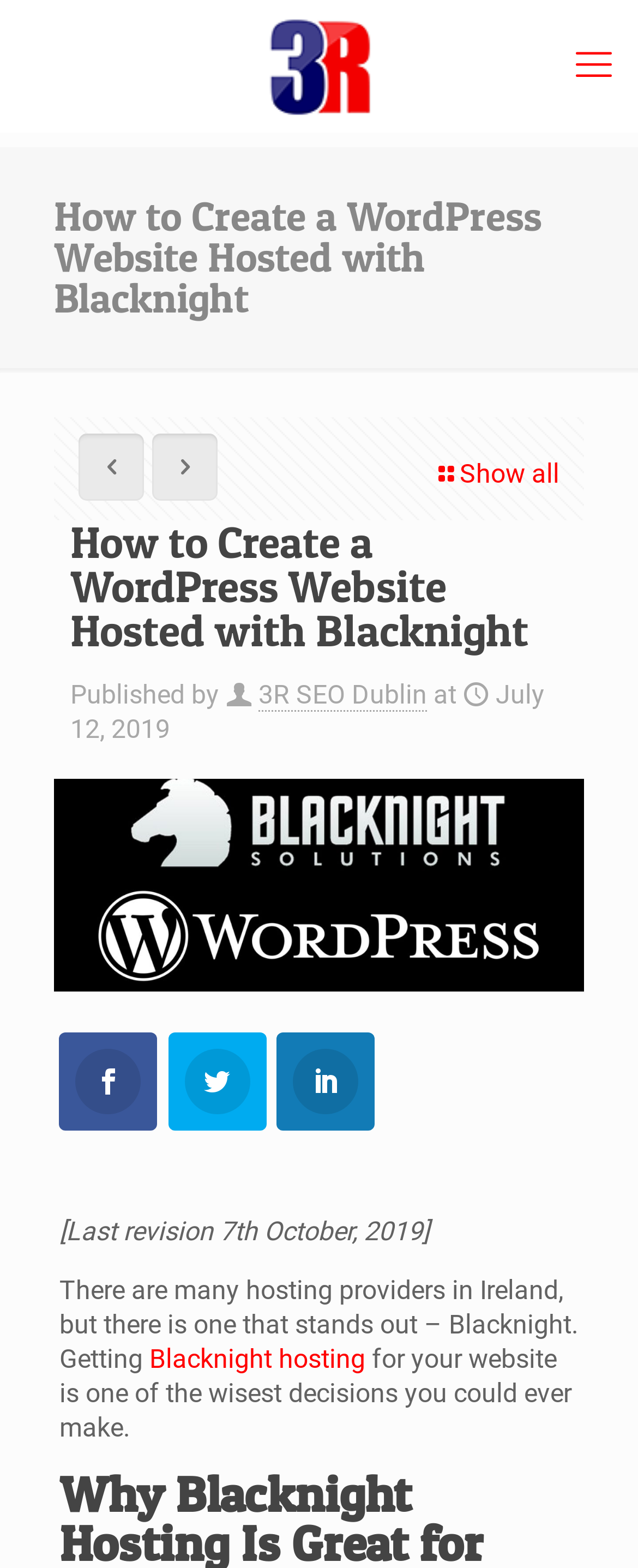What is the name of the hosting provider mentioned in the article?
Provide a detailed and extensive answer to the question.

I found the name of the hosting provider by reading the article's content, which mentions 'Blacknight' as a hosting provider that stands out in Ireland.